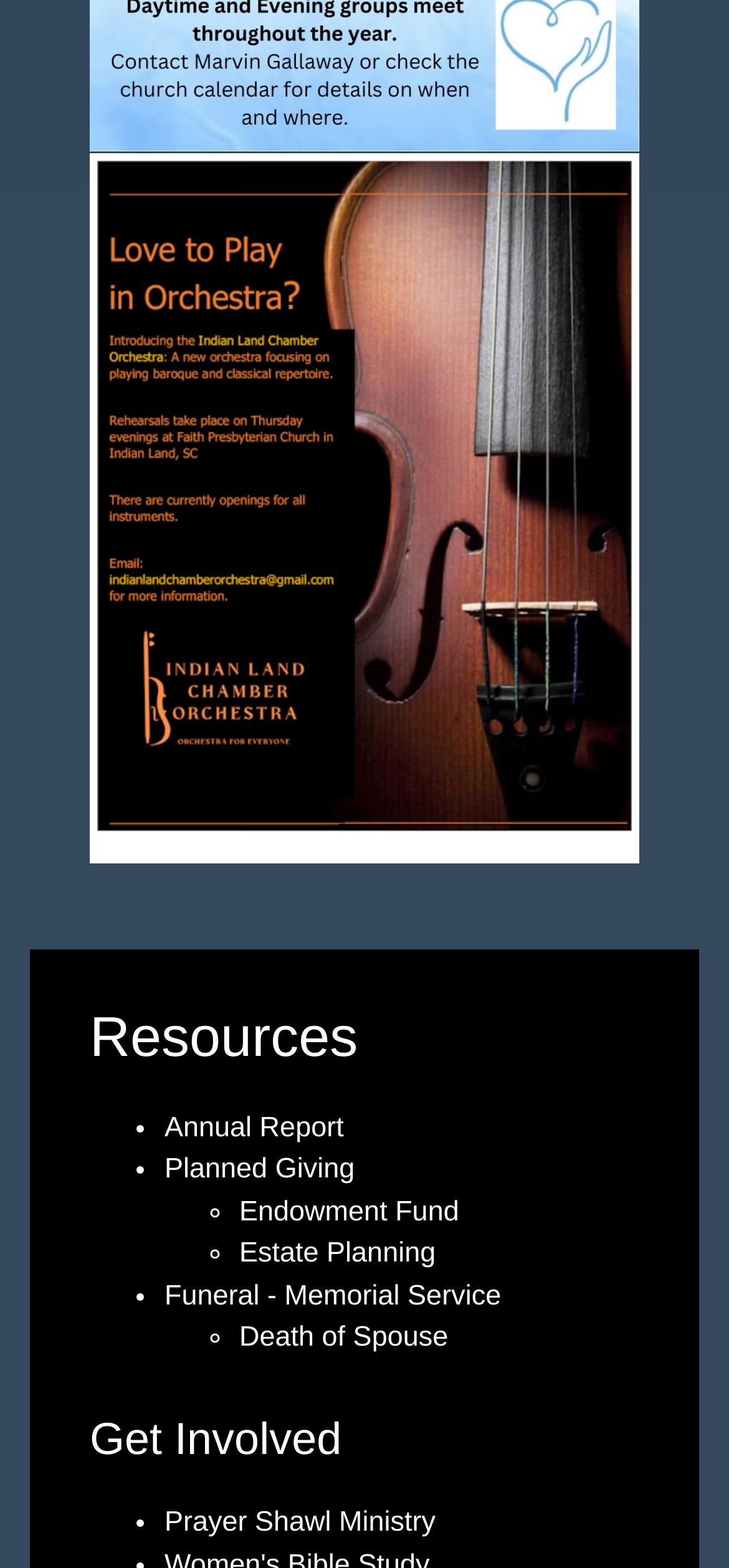Please determine the bounding box coordinates for the UI element described here. Use the format (top-left x, top-left y, bottom-right x, bottom-right y) with values bounded between 0 and 1: Death of Spouse

[0.328, 0.843, 0.615, 0.863]